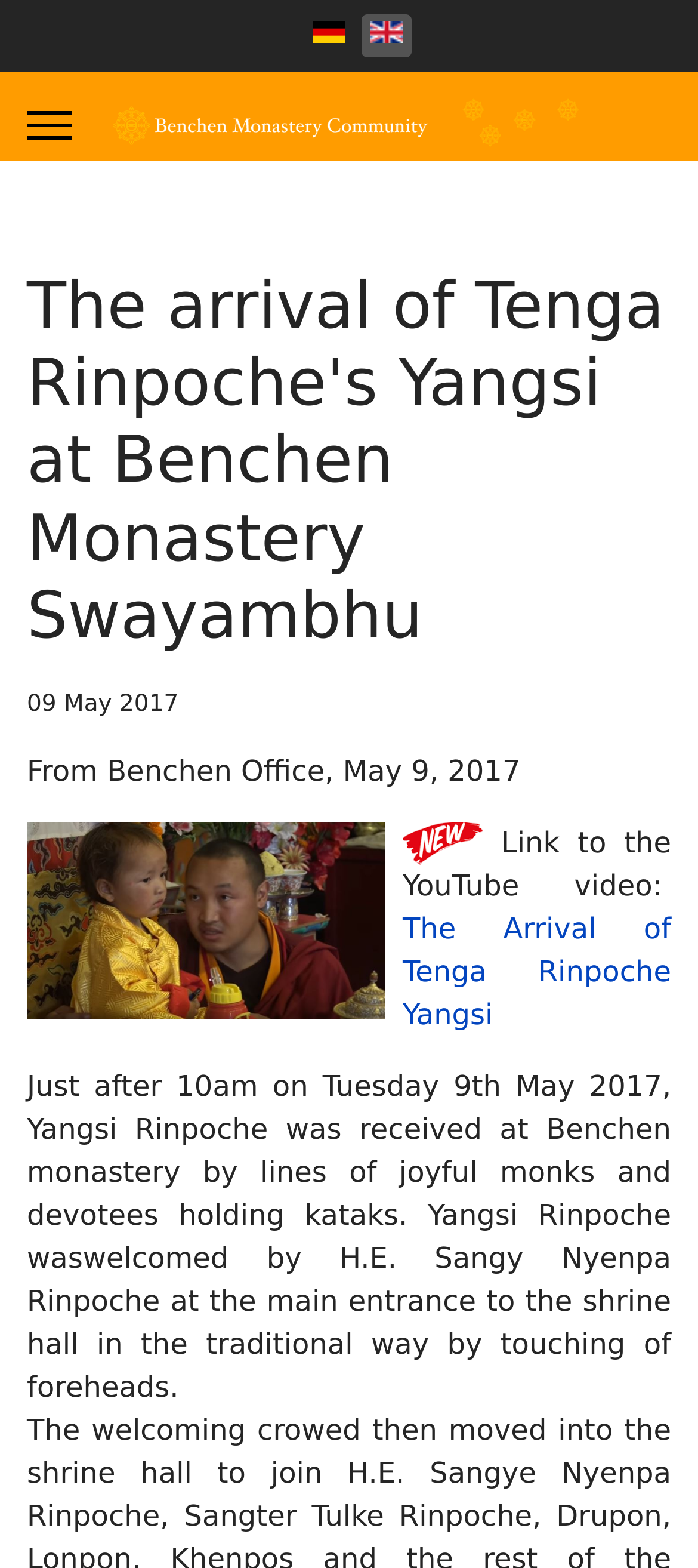Construct a comprehensive description capturing every detail on the webpage.

The webpage is about the arrival of Tenga Rinpoche's Yangsi at Benchen Monastery Swayambhu. At the top left, there is a link to the menu, although it is hidden. Next to it, there is a prominent link to "Benchen Monastery Community" with an accompanying image. 

On the top right, there are two language options, "German" and "English (UK)", each with a corresponding flag image. 

Below the language options, there is a heading that reads "The arrival of Tenga Rinpoche's Yangsi at Benchen Monastery Swayambhu". Underneath the heading, there is a generic element showing the creation date of the content, "09 May 2017". 

To the right of the creation date, there is a static text element that reads "From Benchen Office, May 9, 2017". 

Further down, there is a static text element that mentions a link to a YouTube video, followed by a link to the video titled "The Arrival of Tenga Rinpoche Yangsi". 

The main content of the webpage is a paragraph of text that describes the arrival of Yangsi Rinpoche at Benchen monastery, including the time and the traditional welcoming ceremony by H.E. Sangy Nyenpa Rinpoche.